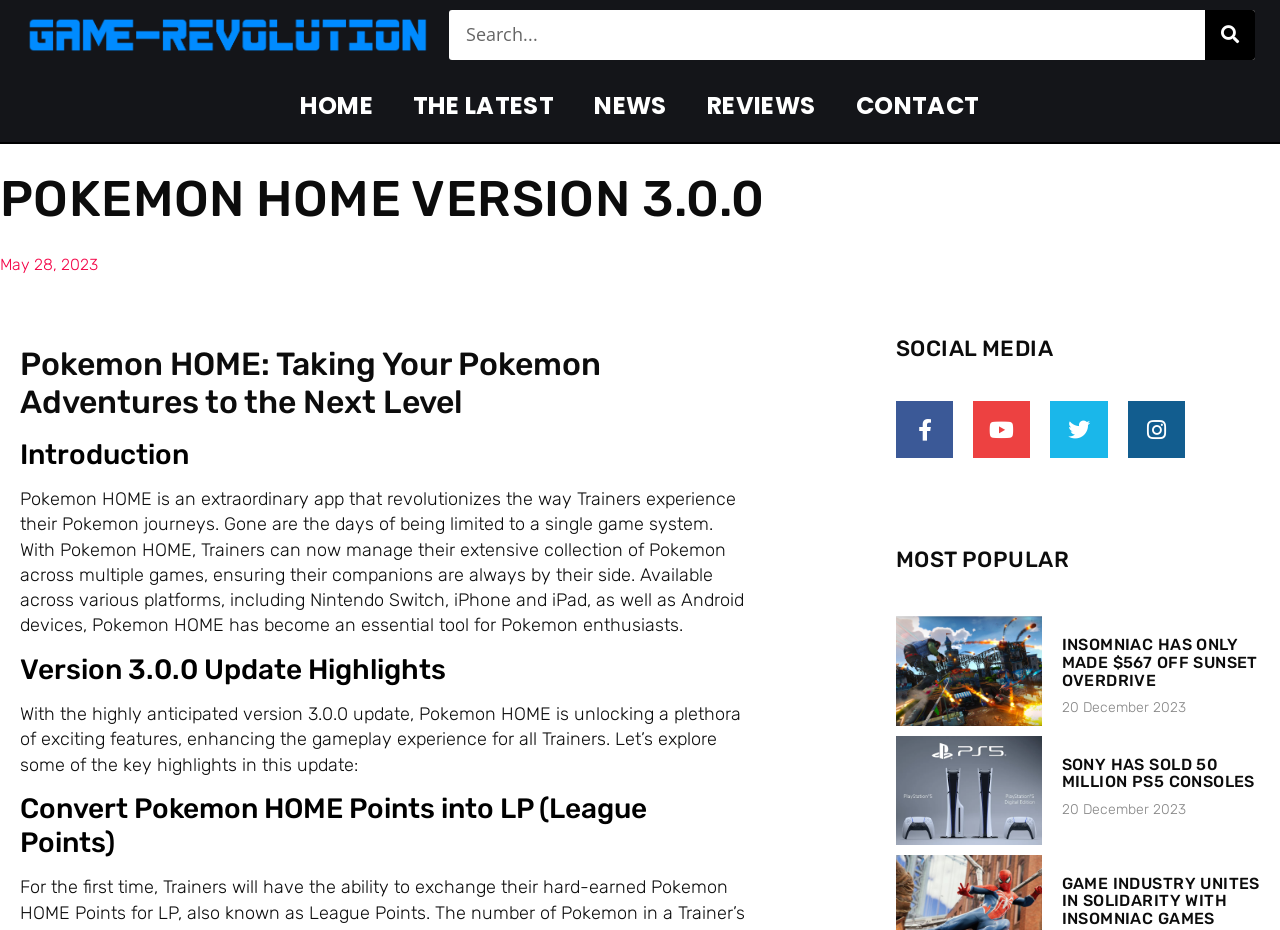What can Trainers do with Pokemon HOME?
Using the visual information from the image, give a one-word or short-phrase answer.

Manage their Pokemon collection